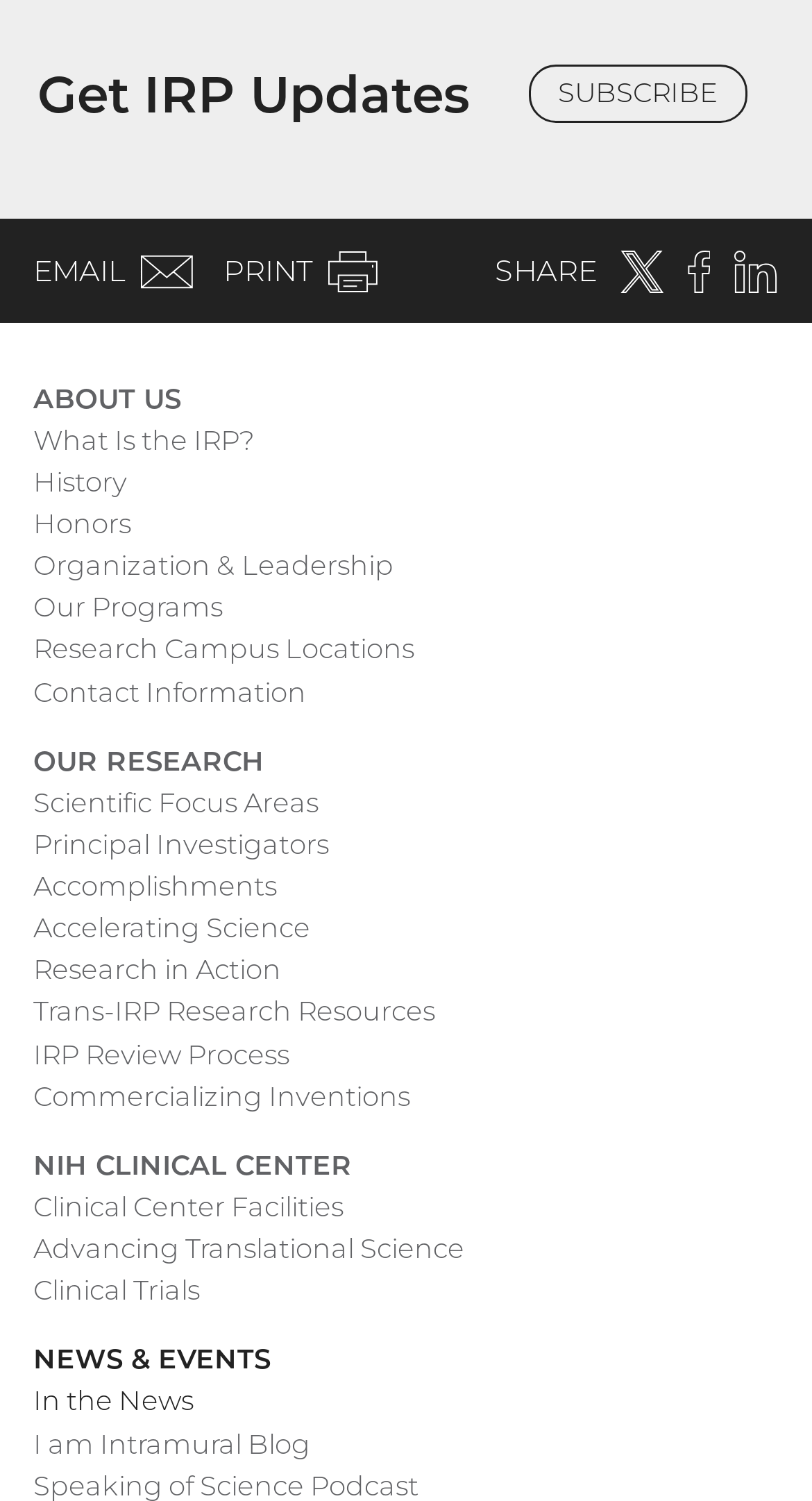Please identify the bounding box coordinates of the clickable region that I should interact with to perform the following instruction: "Share on Twitter". The coordinates should be expressed as four float numbers between 0 and 1, i.e., [left, top, right, bottom].

[0.763, 0.165, 0.817, 0.196]